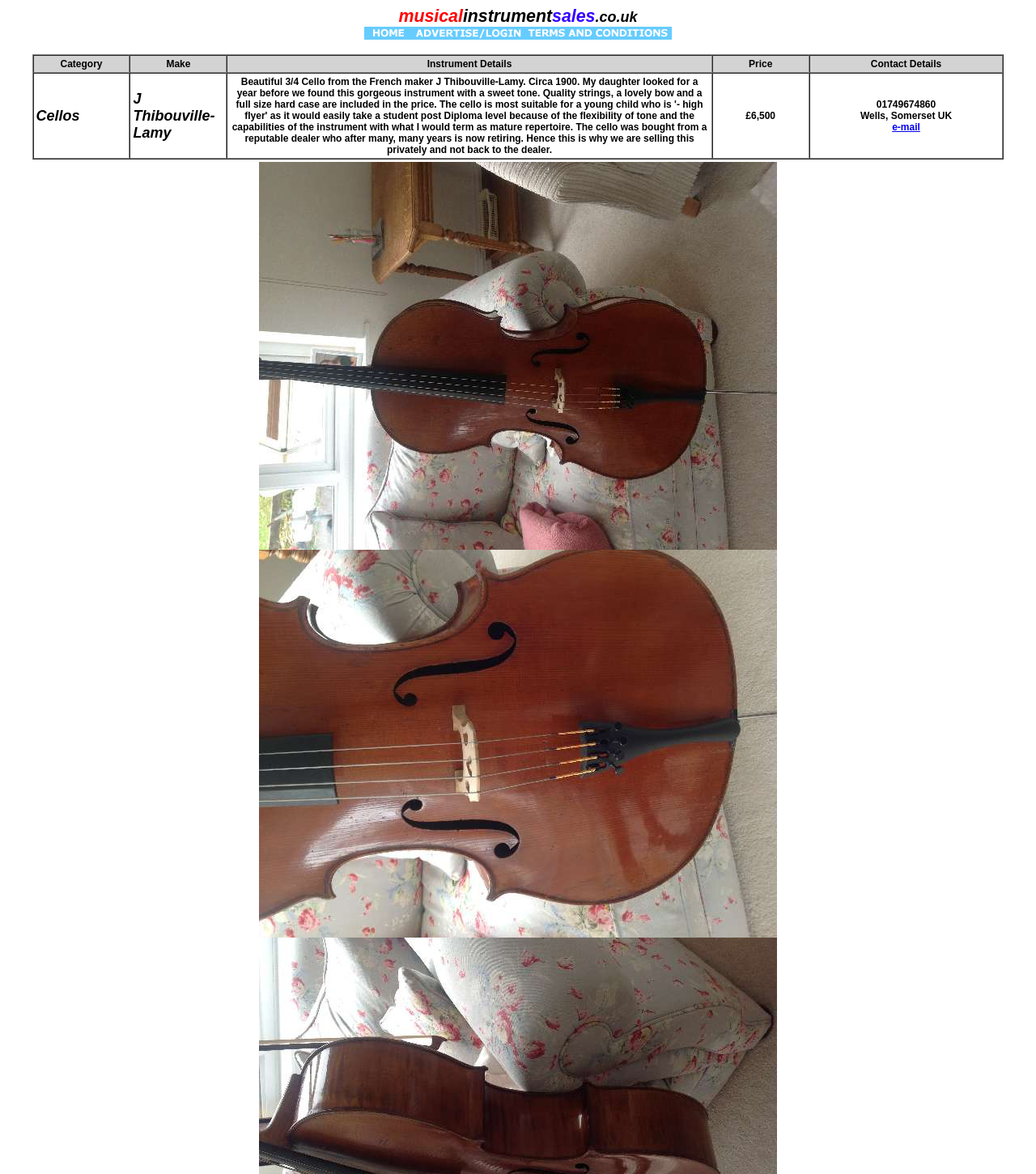How many images are on the top row?
Examine the image and give a concise answer in one word or a short phrase.

3